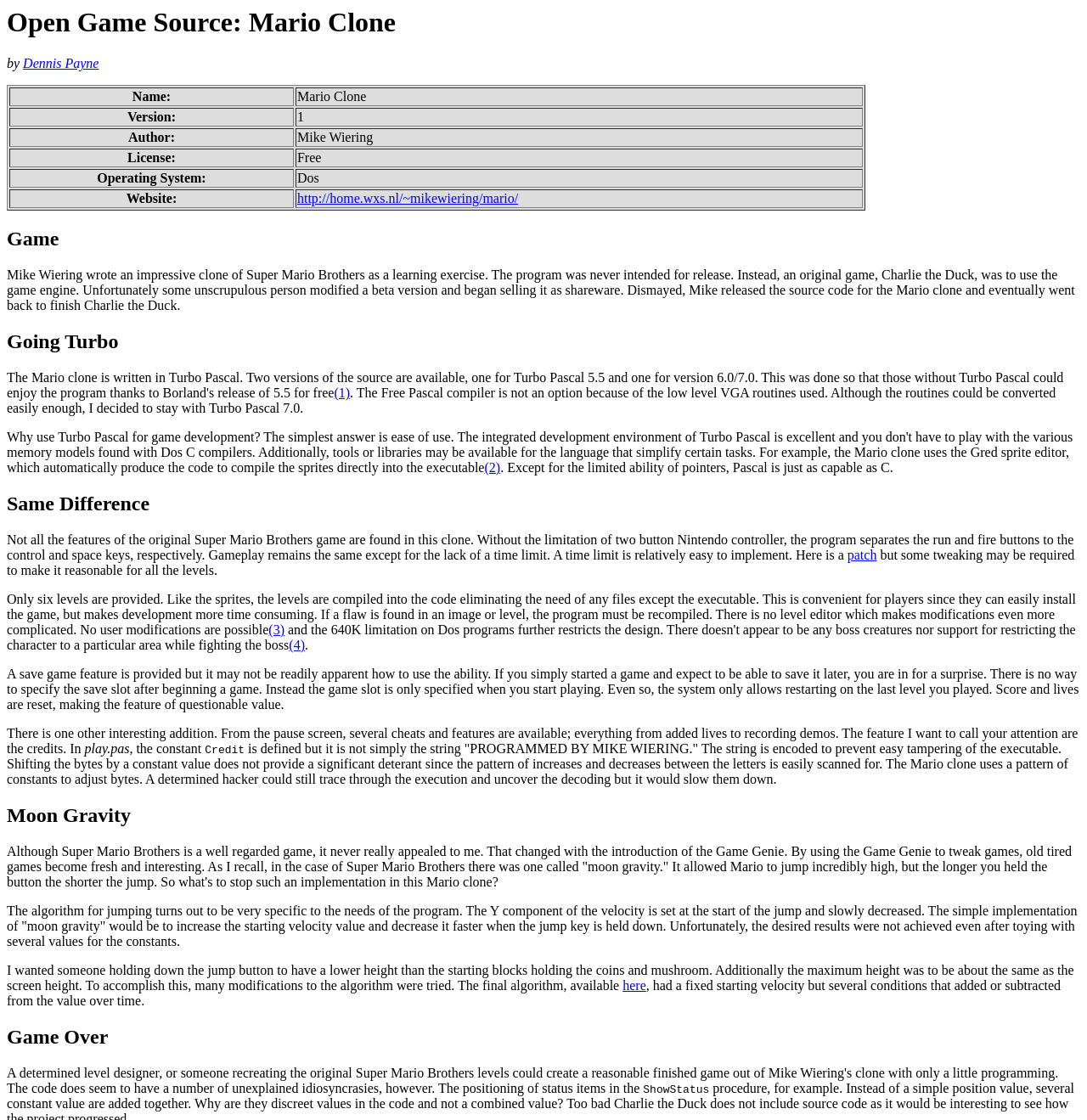Based on the element description: "http://home.wxs.nl/~mikewiering/mario/", identify the bounding box coordinates for this UI element. The coordinates must be four float numbers between 0 and 1, listed as [left, top, right, bottom].

[0.273, 0.171, 0.477, 0.184]